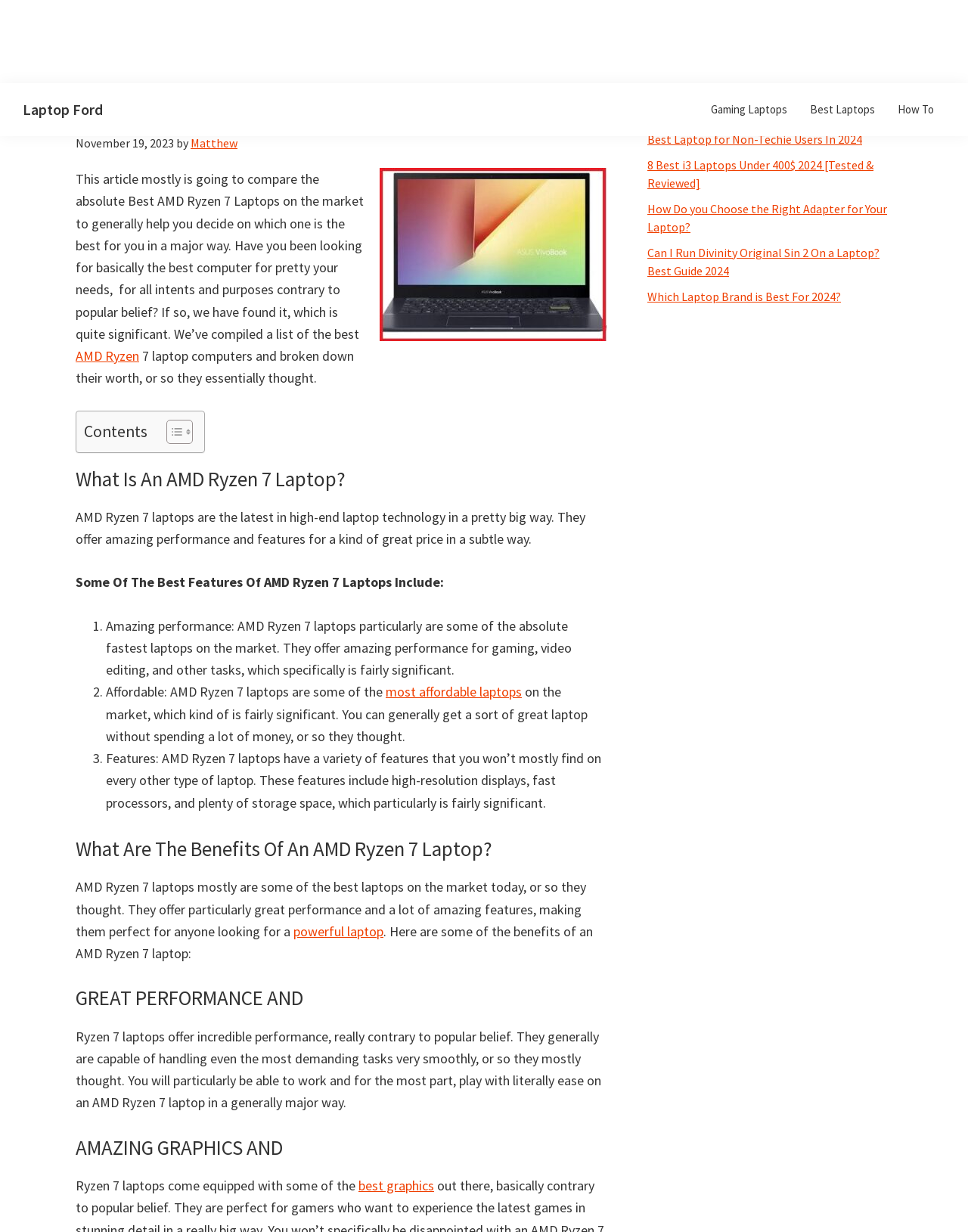Please find the bounding box for the following UI element description. Provide the coordinates in (top-left x, top-left y, bottom-right x, bottom-right y) format, with values between 0 and 1: Matthew

[0.197, 0.11, 0.245, 0.122]